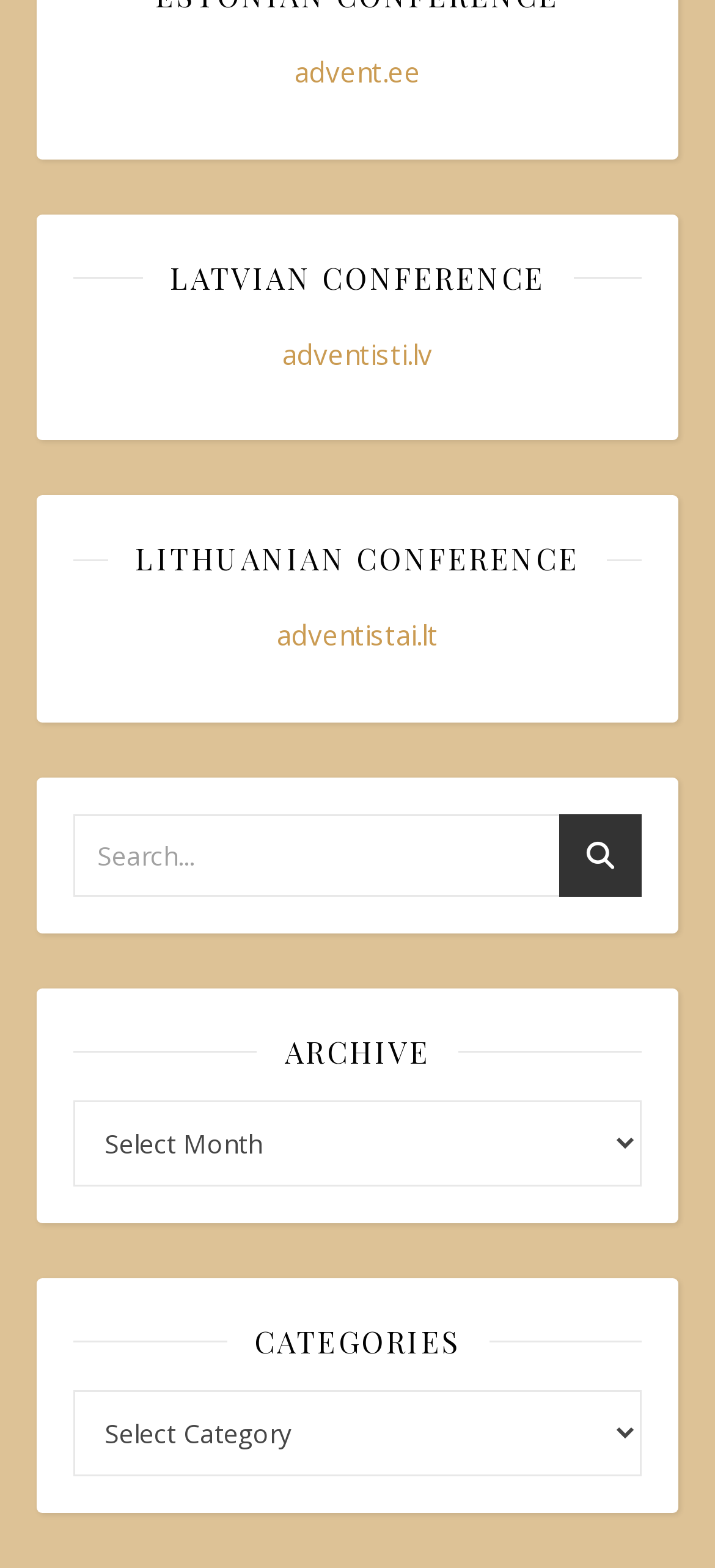Could you specify the bounding box coordinates for the clickable section to complete the following instruction: "visit LATVIAN CONFERENCE website"?

[0.237, 0.16, 0.763, 0.194]